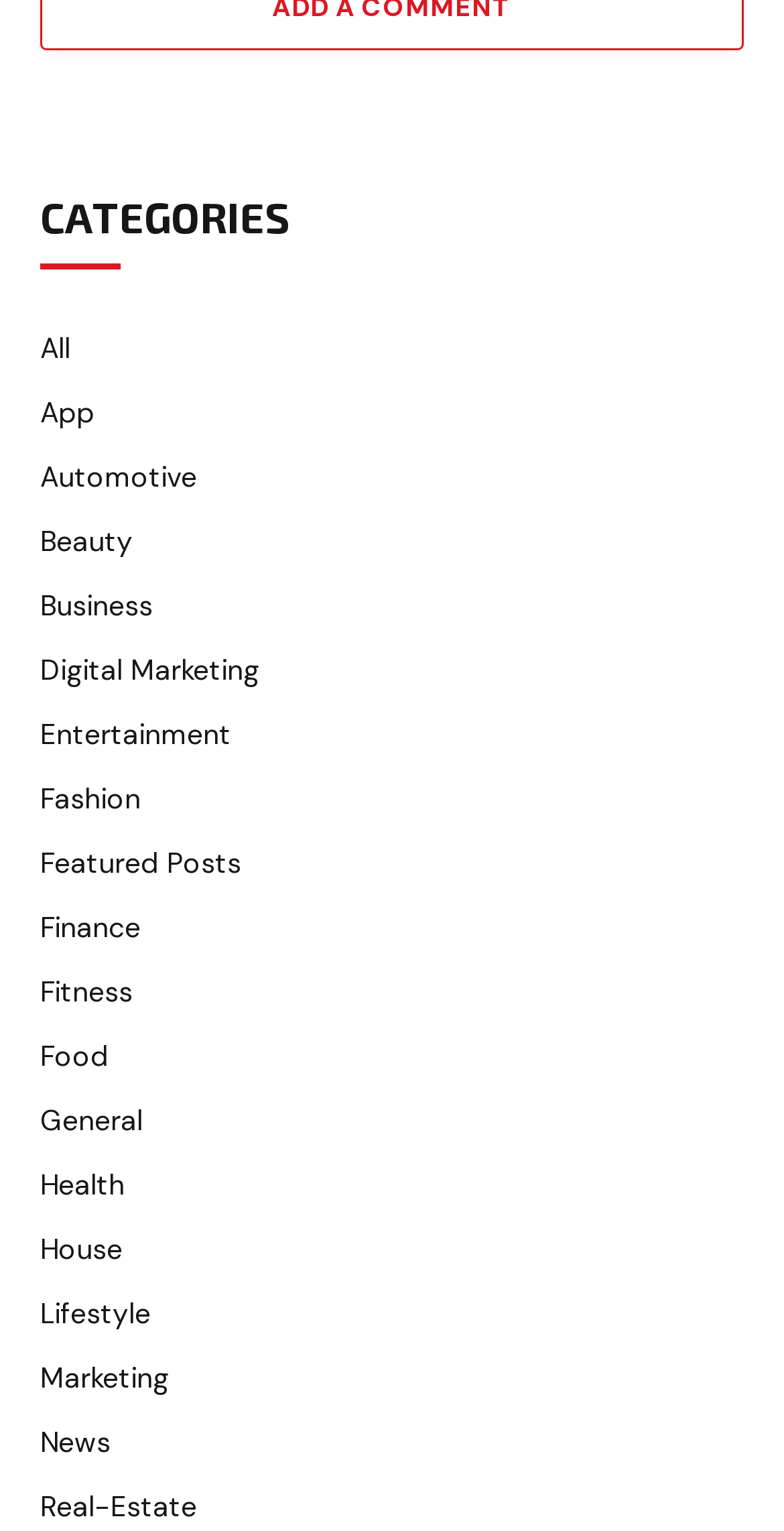Provide the bounding box coordinates of the section that needs to be clicked to accomplish the following instruction: "read beauty articles."

[0.051, 0.34, 0.169, 0.368]